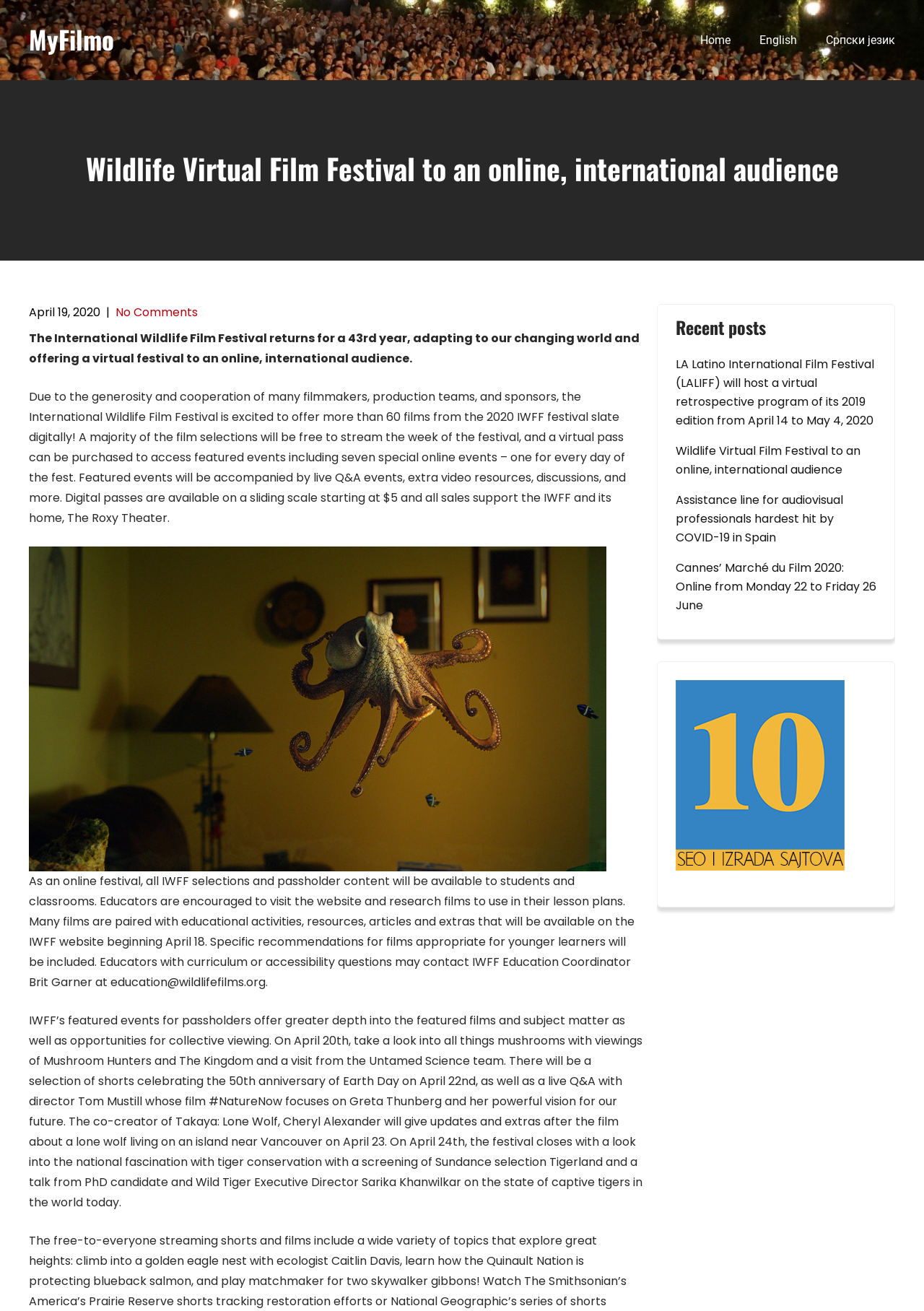Please determine the bounding box coordinates of the area that needs to be clicked to complete this task: 'Click the 'English' link'. The coordinates must be four float numbers between 0 and 1, formatted as [left, top, right, bottom].

[0.806, 0.0, 0.878, 0.061]